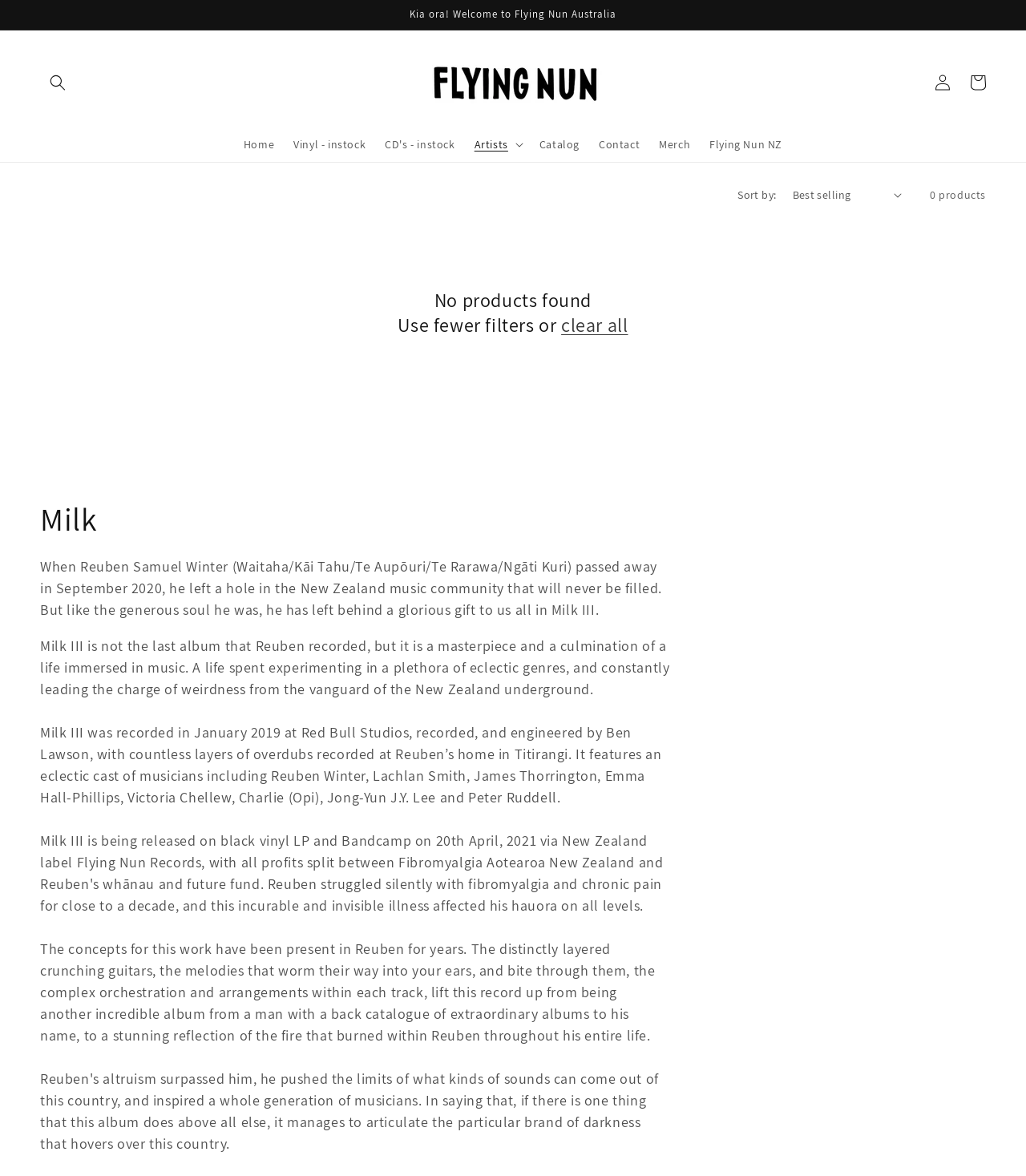Extract the bounding box of the UI element described as: "Log in".

[0.902, 0.055, 0.936, 0.085]